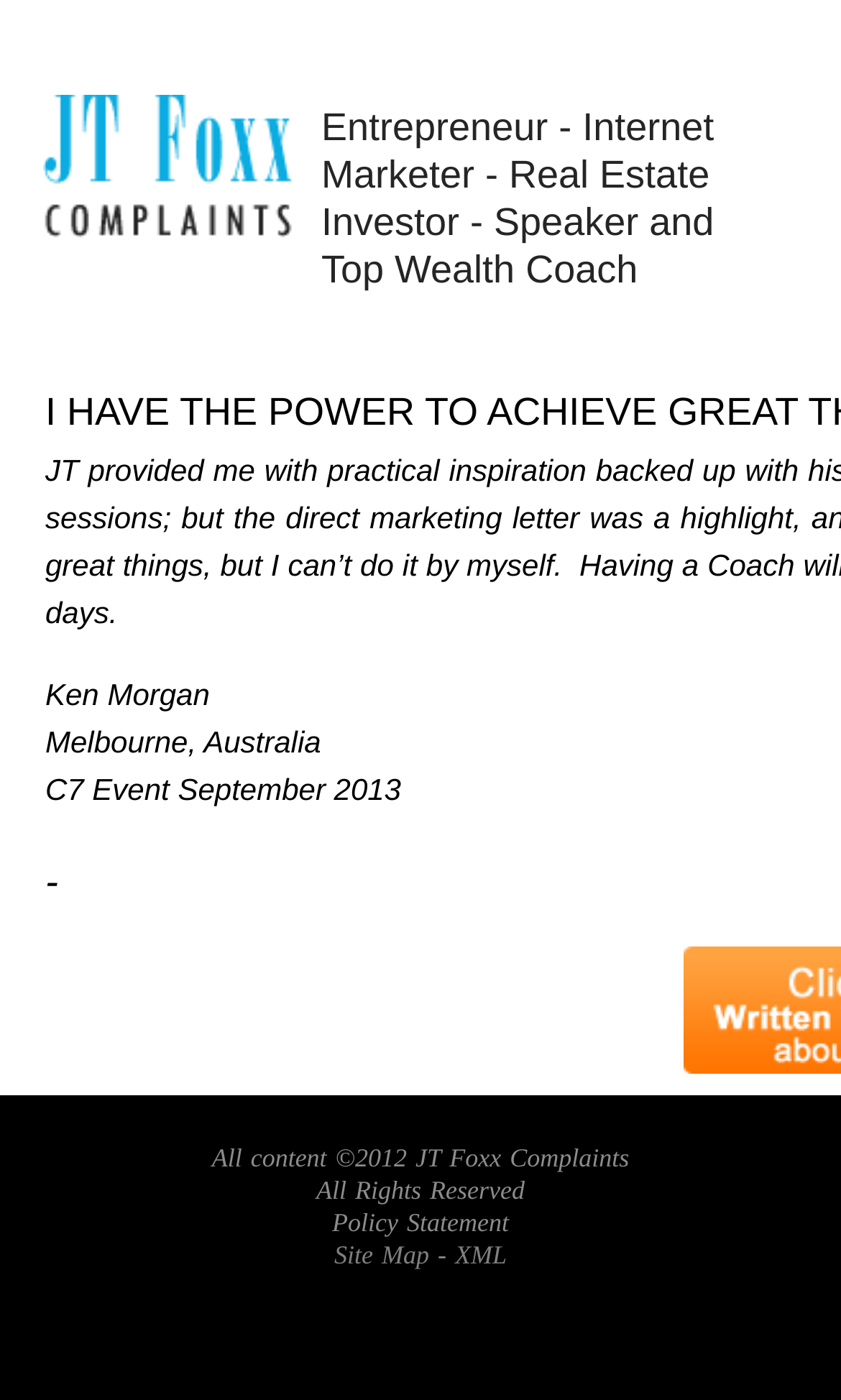What is the copyright year of the webpage content?
Please give a detailed and elaborate explanation in response to the question.

The static text element 'All content ©2012 JT Foxx Complaints' indicates that the copyright year of the webpage content is 2012.